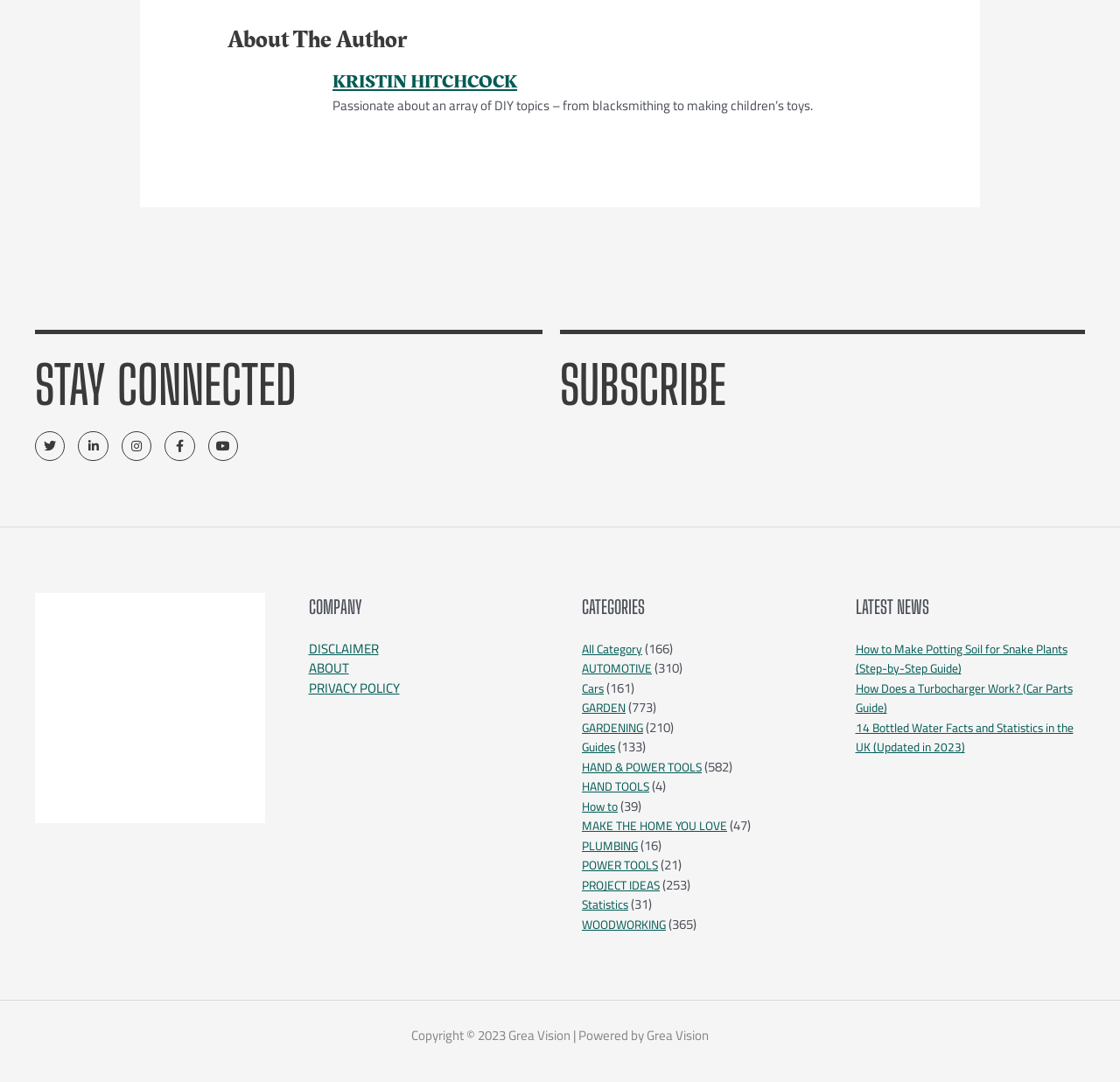Could you highlight the region that needs to be clicked to execute the instruction: "Subscribe to the newsletter"?

[0.5, 0.331, 0.969, 0.384]